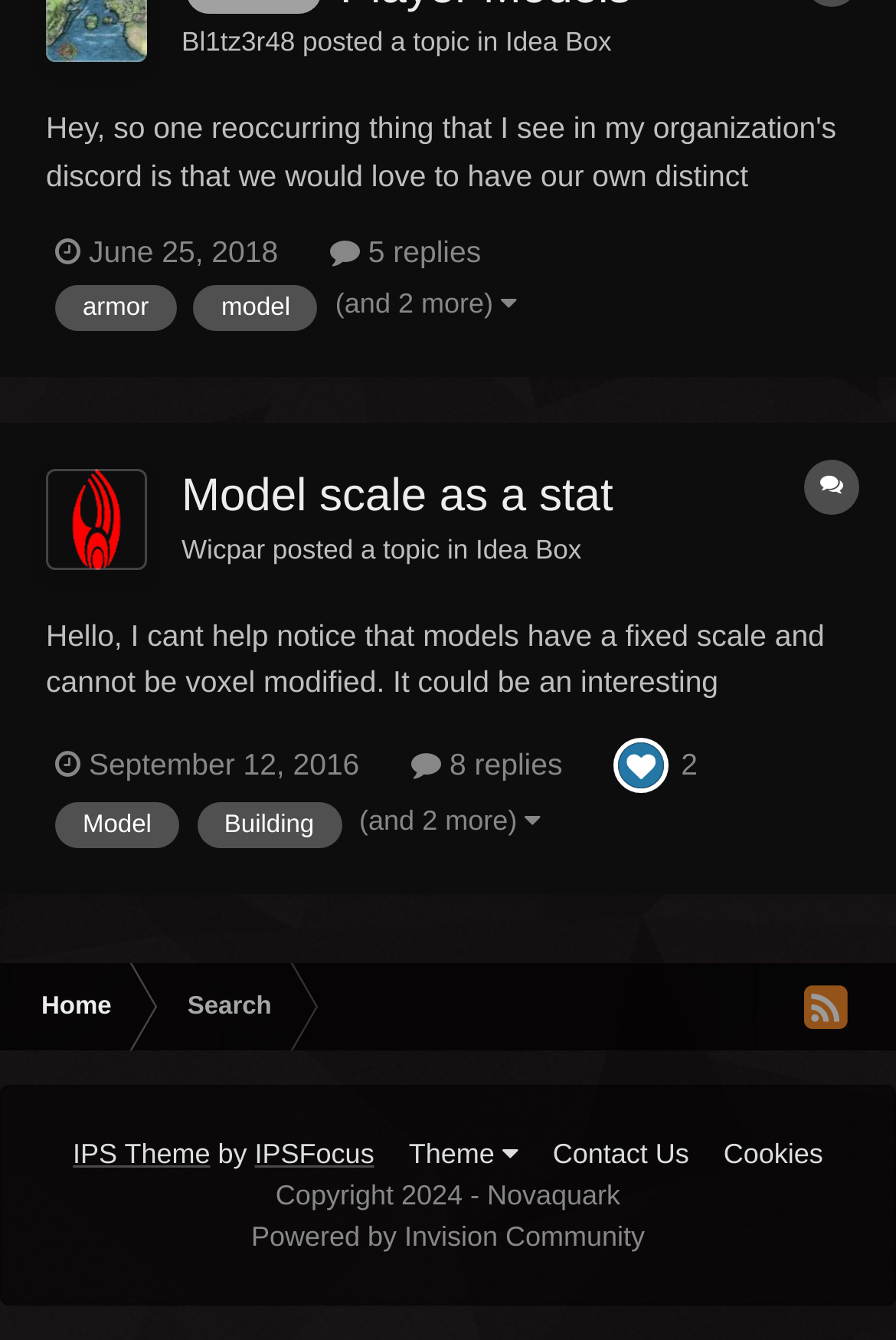Locate the bounding box coordinates of the clickable area to execute the instruction: "View topic 'Model scale as a stat'". Provide the coordinates as four float numbers between 0 and 1, represented as [left, top, right, bottom].

[0.203, 0.35, 0.684, 0.391]